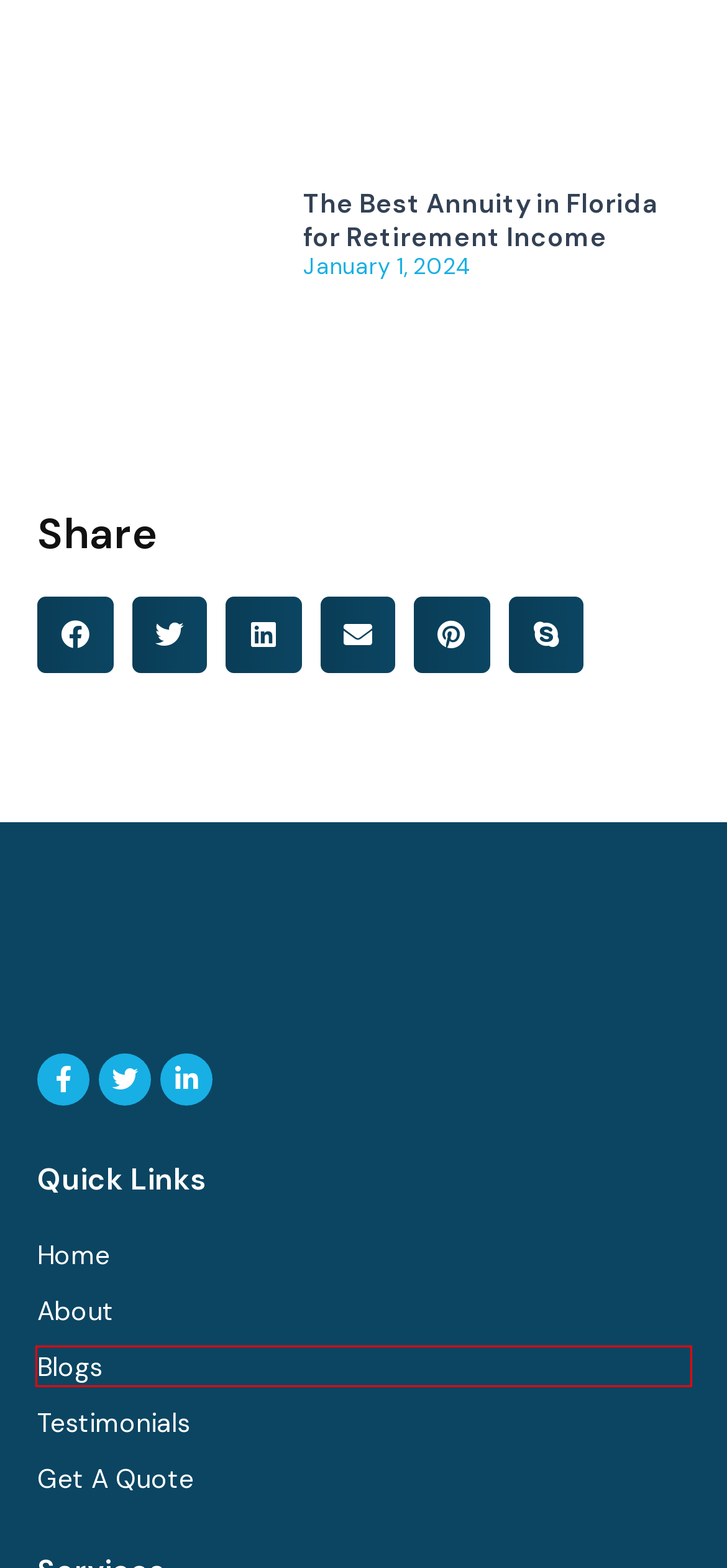You are provided with a screenshot of a webpage that includes a red rectangle bounding box. Please choose the most appropriate webpage description that matches the new webpage after clicking the element within the red bounding box. Here are the candidates:
A. Employee Benefits - E Policy Review
B. The Best Annuity in Florida for Retirement Income | E Policy Review
C. About - E Policy Review
D. Blogs - E Policy Review
E. Disability Insurance - E Policy Review
F. The Invaluable Role of Life Insurance Agent in Florida - E Policy Review
G. Florida Long Term Care Insurance | E Policy Review | Life Insurance
H. Long Term Care Insurance Companies In Florida | E Policy Review | Life Insurance

D